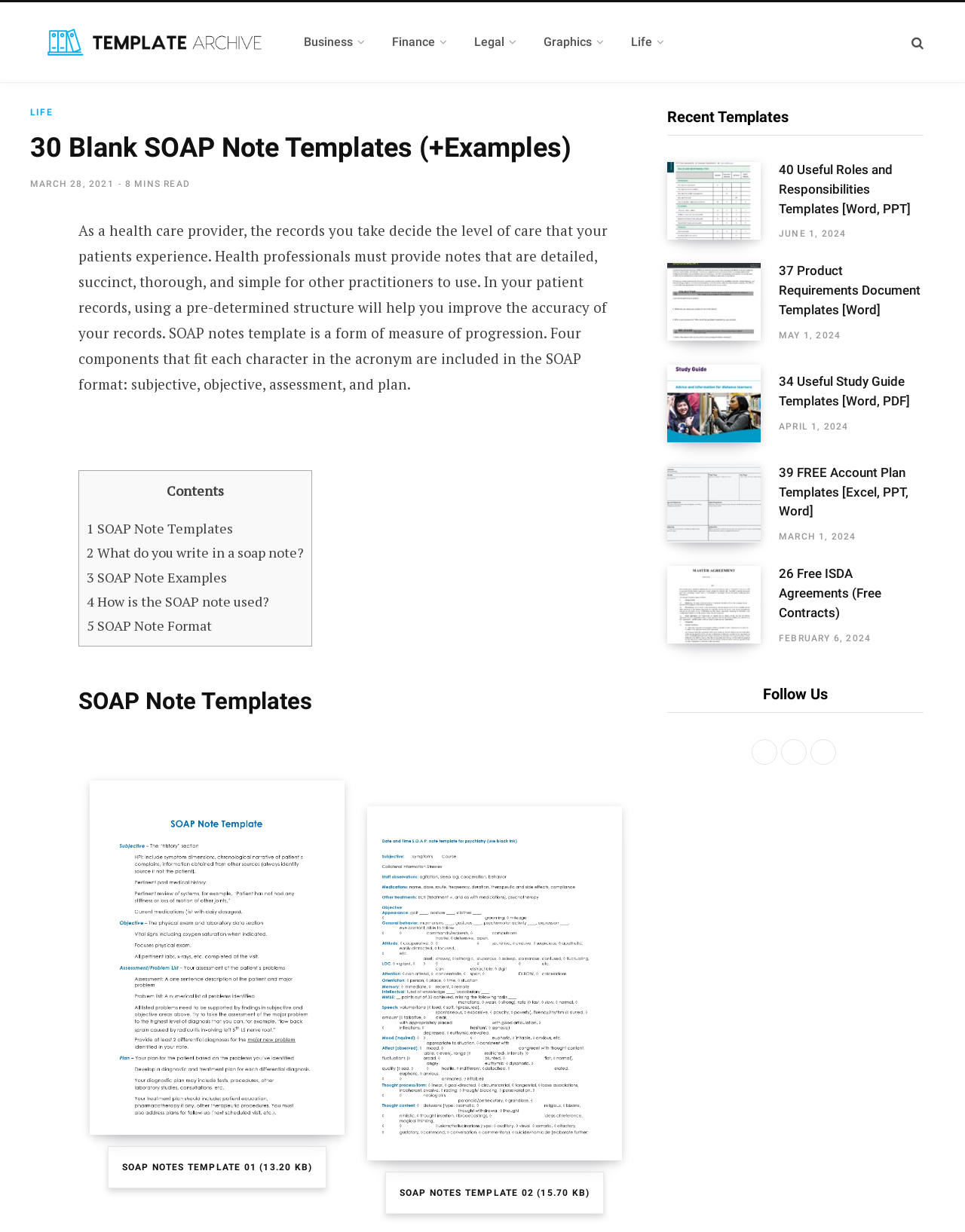Find the bounding box coordinates for the element that must be clicked to complete the instruction: "View the 'roles and responsibilities template 12'". The coordinates should be four float numbers between 0 and 1, indicated as [left, top, right, bottom].

[0.691, 0.131, 0.807, 0.195]